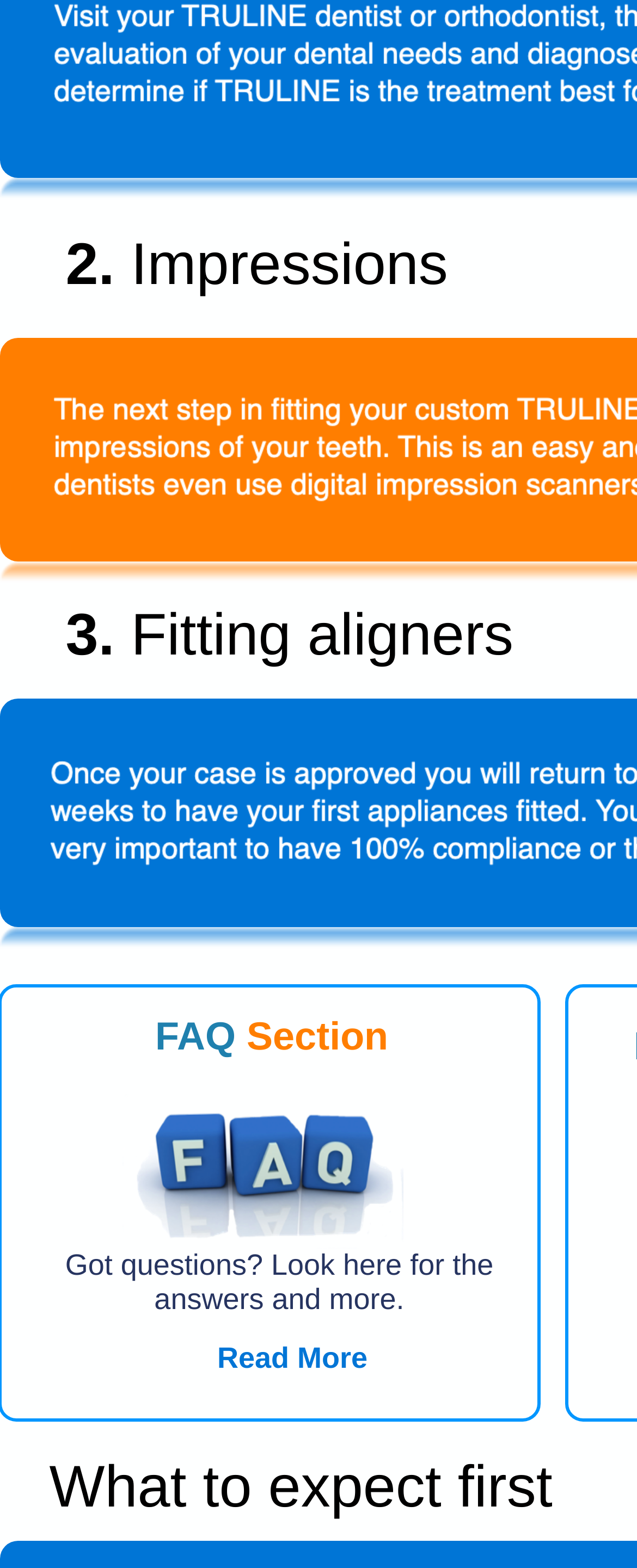Provide your answer in one word or a succinct phrase for the question: 
What is the purpose of the FAQ section?

To answer questions